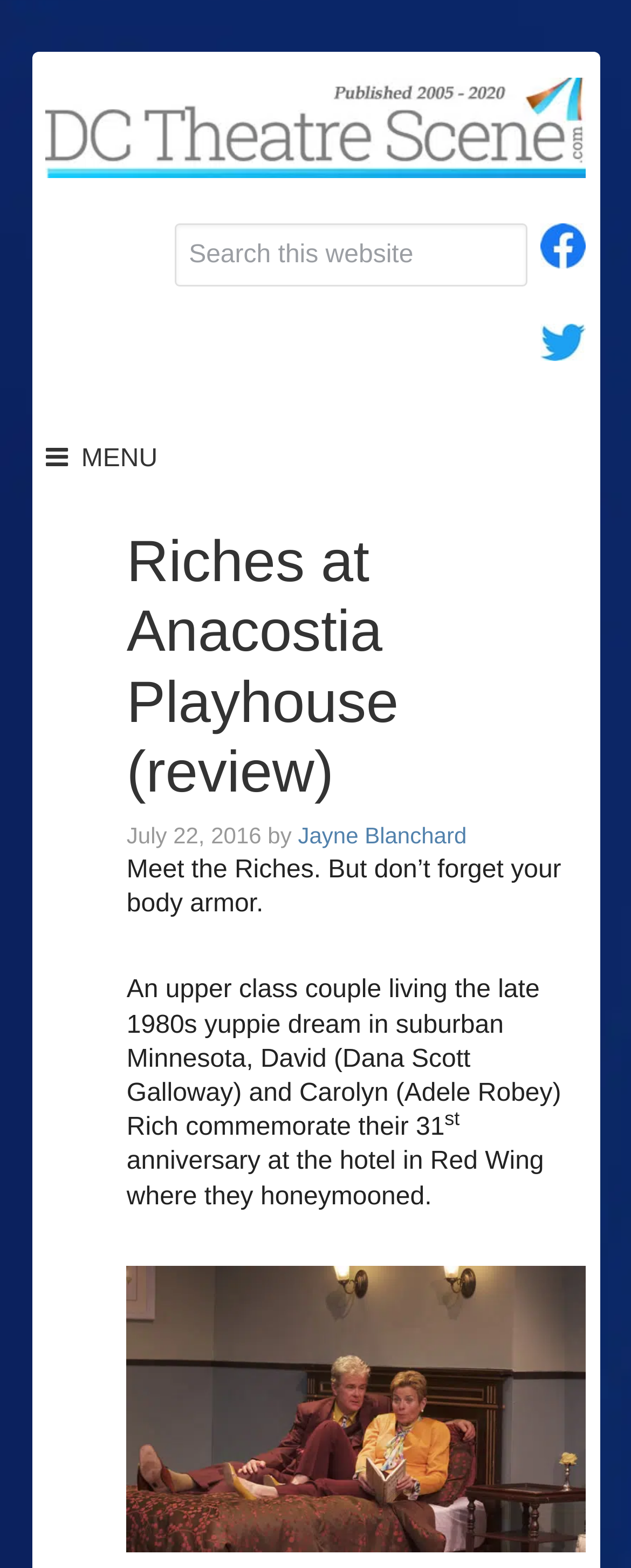Show the bounding box coordinates for the HTML element described as: "name="s" placeholder="Search this website"".

[0.276, 0.142, 0.835, 0.183]